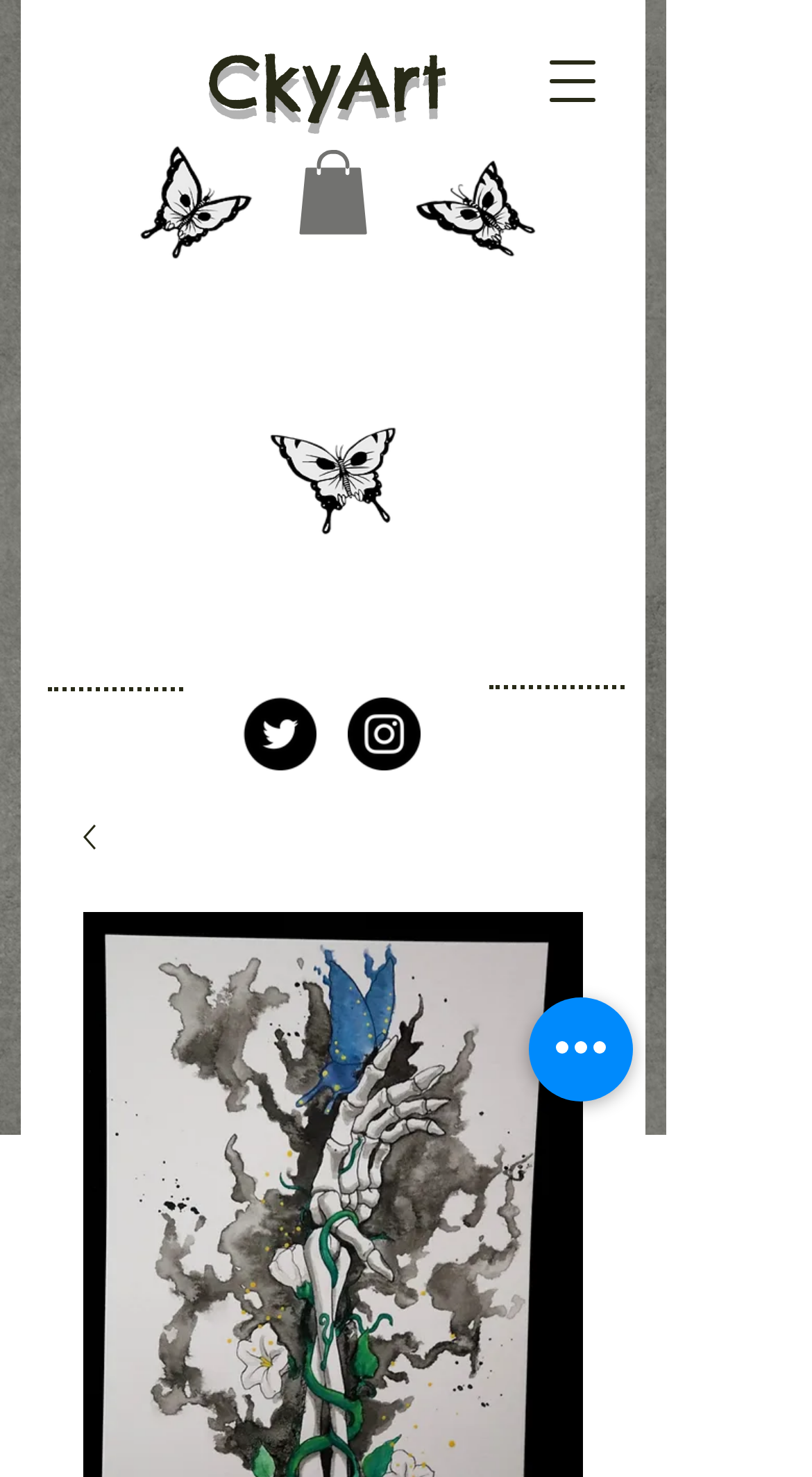Create an elaborate caption that covers all aspects of the webpage.

The webpage appears to be an art portfolio page, specifically showcasing the "Smoke and Bone" painting by ckyart llc. At the top-left corner, there is a heading with the artist's name, "CkyArt". Next to it, there is a small link with an accompanying image. 

Below the heading, there is a social bar with two links, one for Twitter and one for Instagram, each accompanied by a black circle icon. These links are positioned side by side, with the Twitter link on the left and the Instagram link on the right.

On the left side of the page, there is a decorative image of a butterfly, while on the right side, there is another butterfly image, slightly larger than the one on the left. 

In the center of the page, there is a prominent image of the "Smoke and Bone" painting, which is an anatomical study of the hand and forearm with ivy vines. The painting measures 8.5in x 5.5in. Below the painting, there is a link with a small image, which appears to be a detail of the painting.

At the top-right corner, there is a button to open a navigation menu. Below it, there is a button for quick actions.